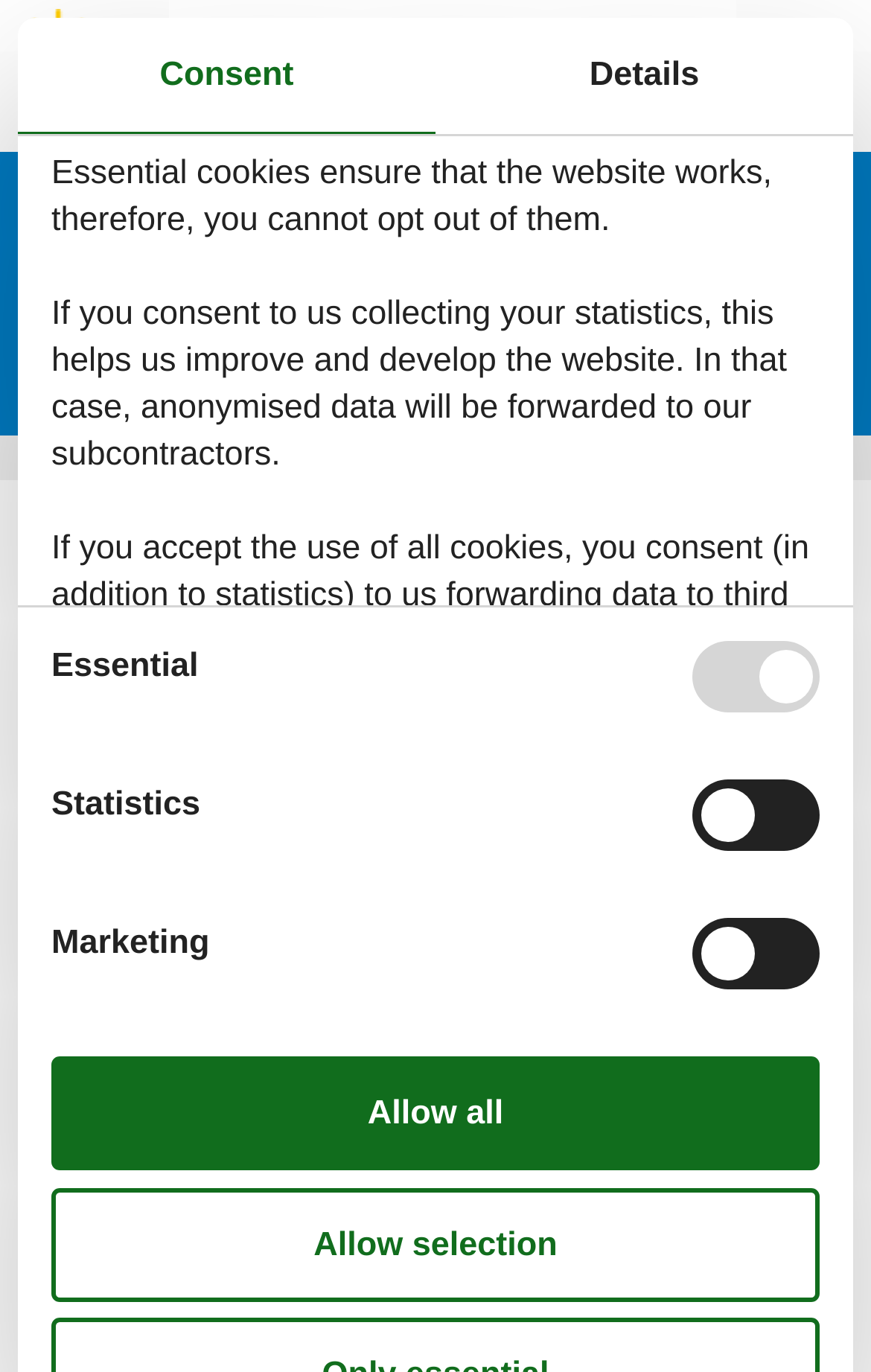Show the bounding box coordinates for the element that needs to be clicked to execute the following instruction: "Choose among 404 holiday homes". Provide the coordinates in the form of four float numbers between 0 and 1, i.e., [left, top, right, bottom].

[0.11, 0.366, 0.89, 0.439]